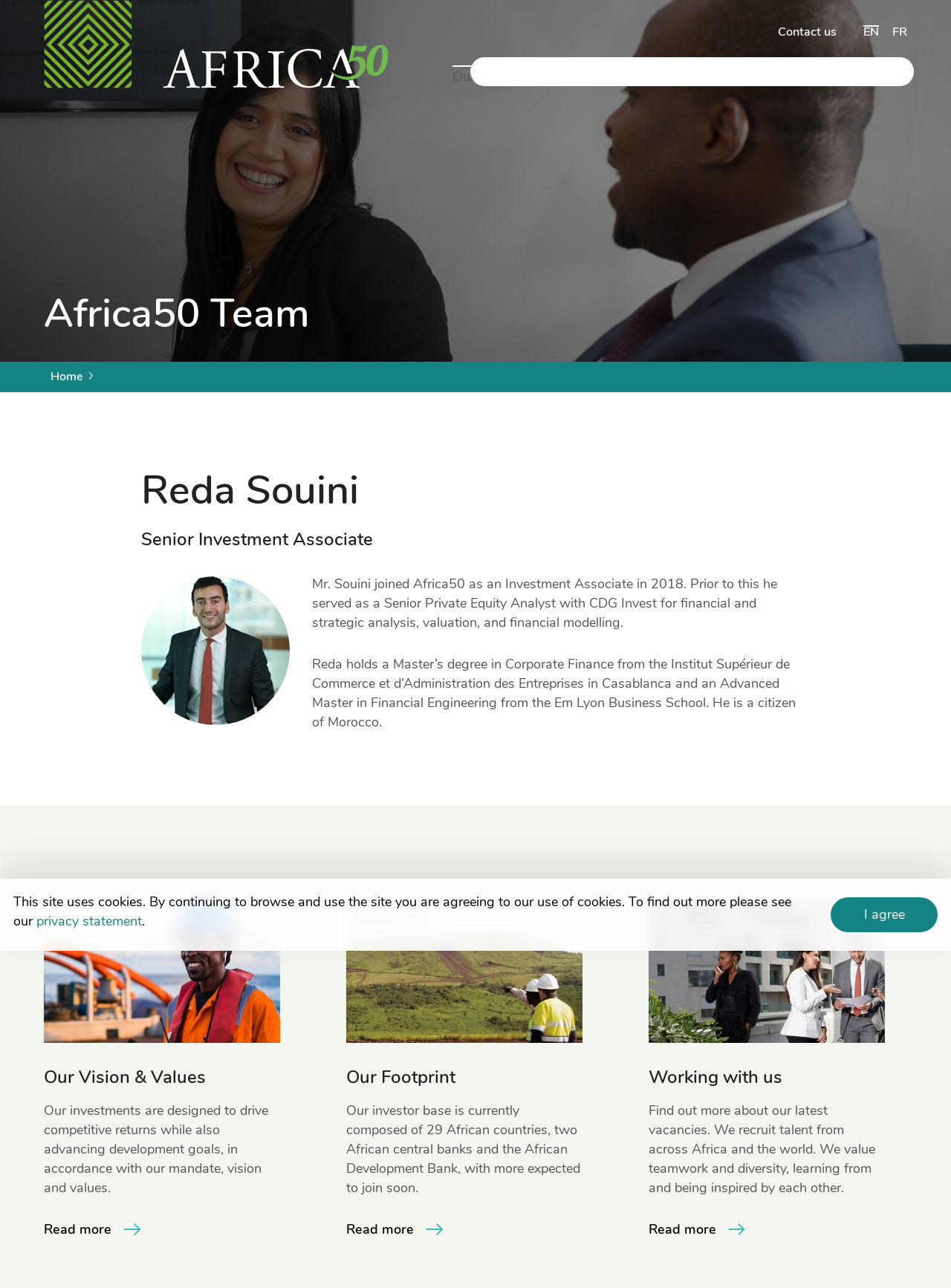What is Reda Souini's current role?
Deliver a detailed and extensive answer to the question.

I found this information by looking at the heading 'Reda Souini' and the subsequent heading 'Senior Investment Associate' which indicates his current role.